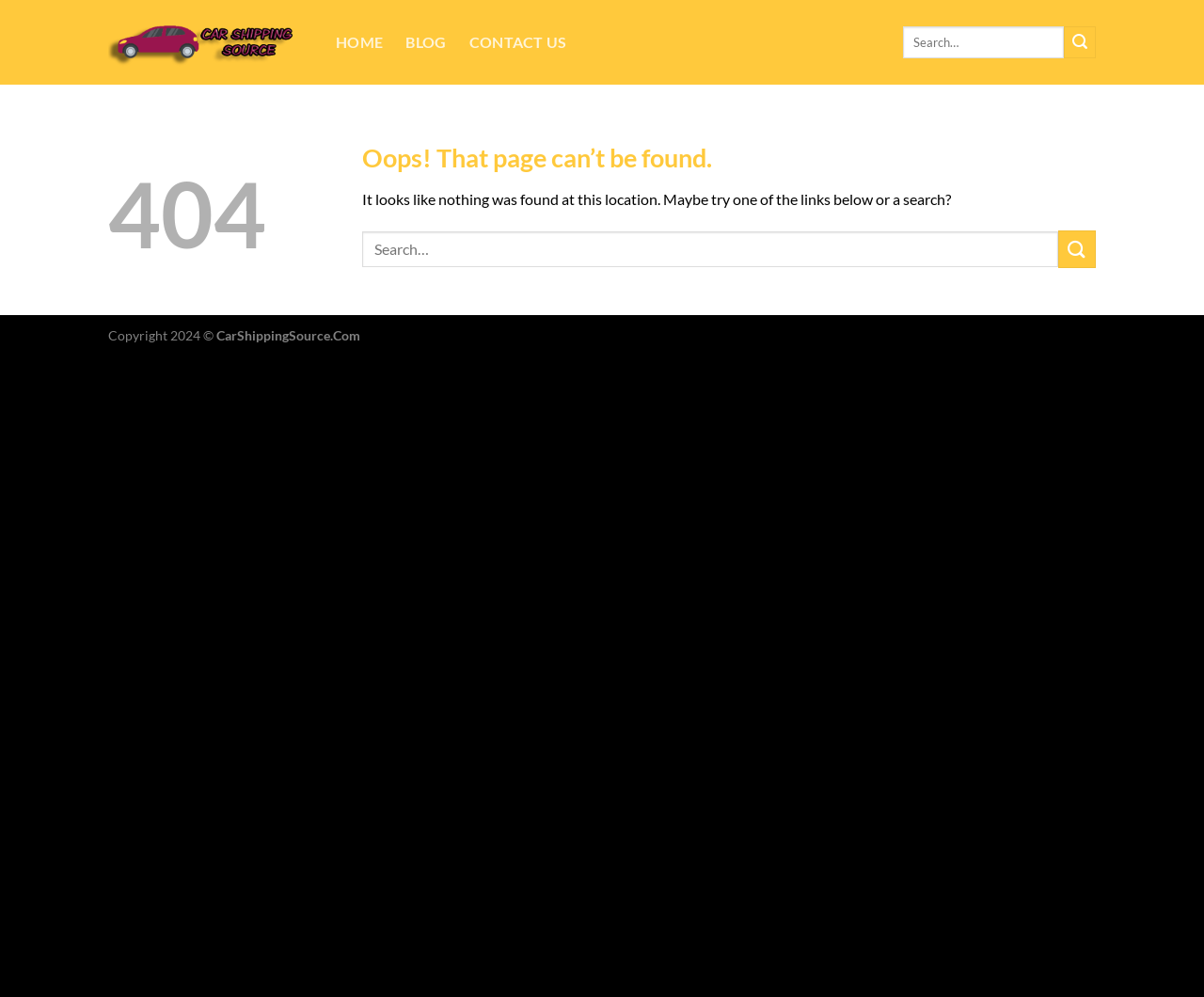What is the current page status?
Please provide a comprehensive answer based on the information in the image.

Based on the webpage content, specifically the '404' text and the 'Oops! That page can’t be found.' heading, it is clear that the current page status is a 'Page not found' error.